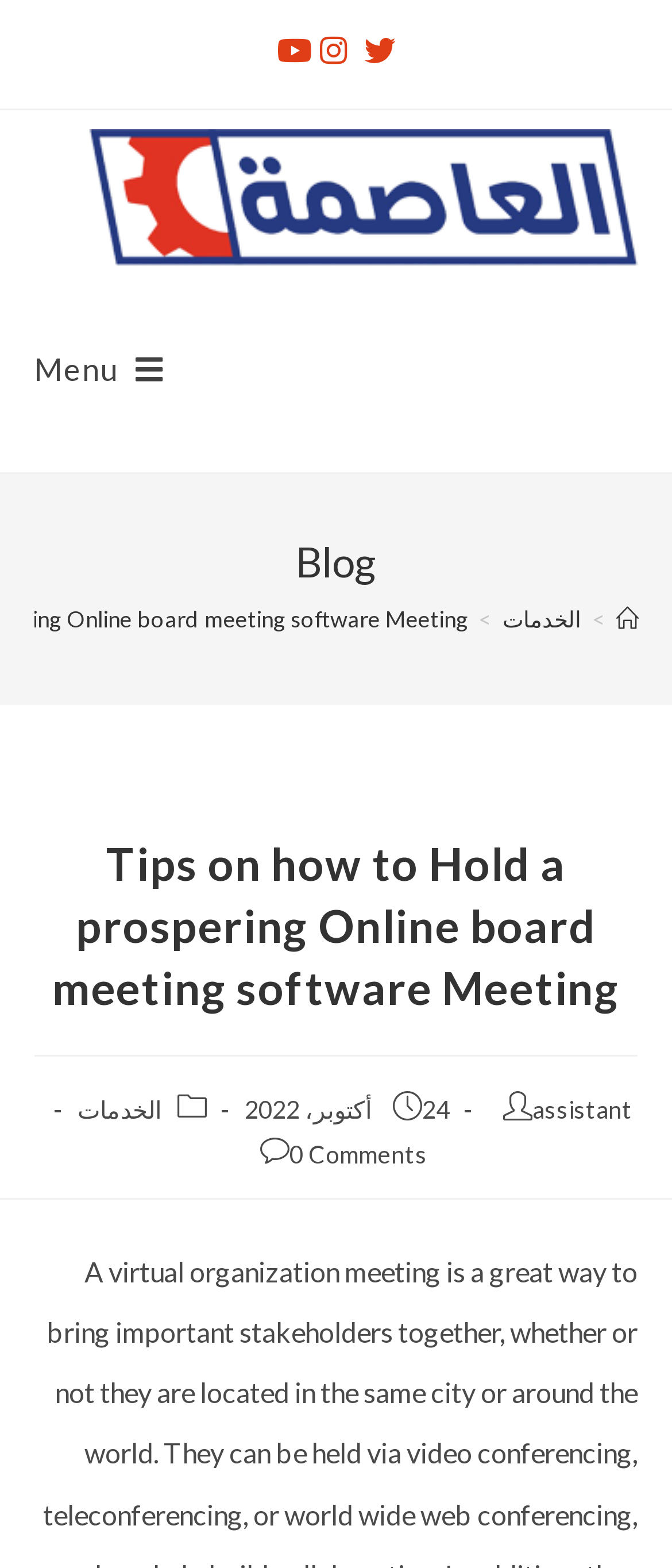Who is the author of the article?
Based on the image, please offer an in-depth response to the question.

I found the author's name 'assistant' in the section below the article title, which is 'Tips on how to Hold a prospering Online board meeting software Meeting'.